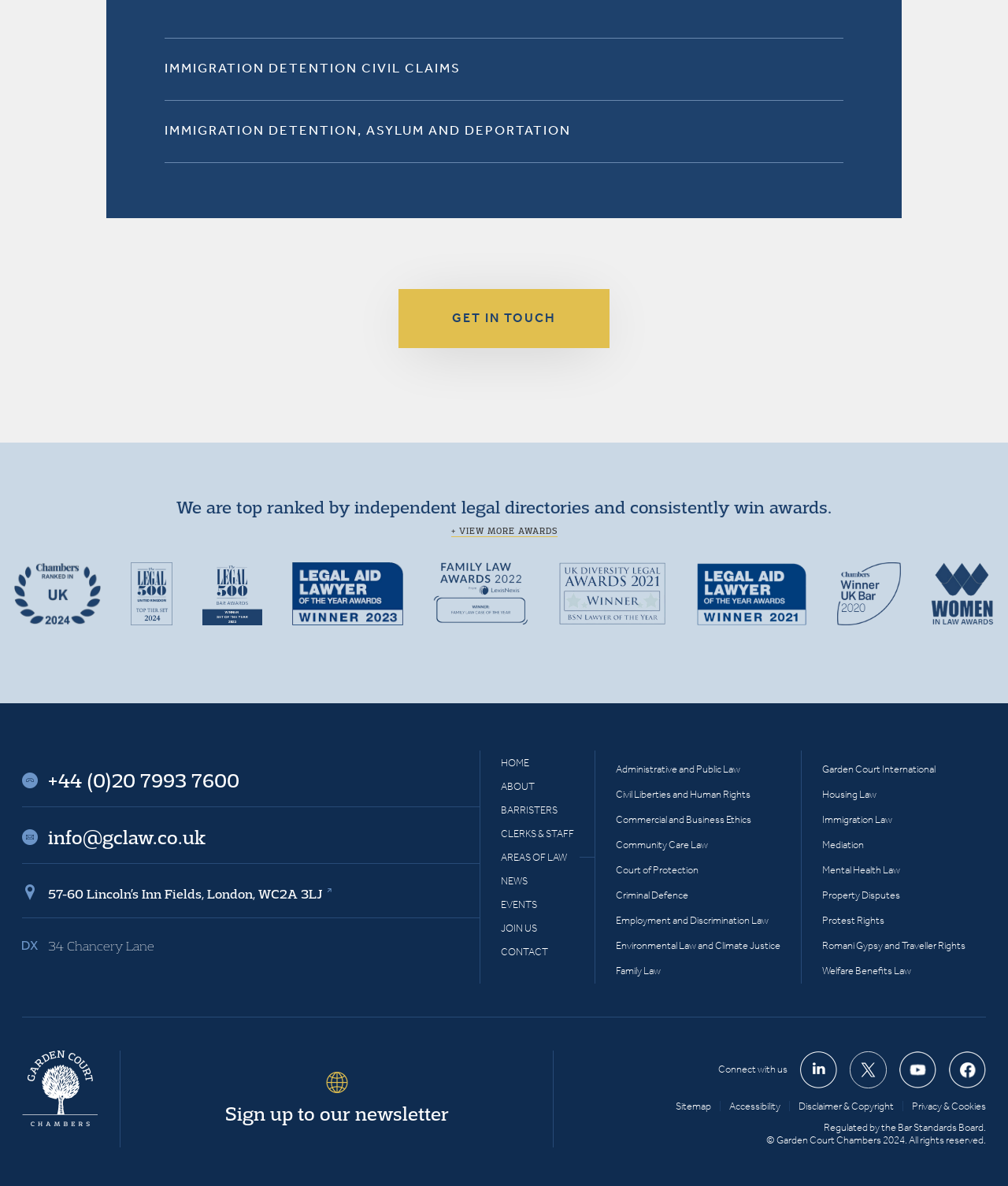Please specify the bounding box coordinates of the region to click in order to perform the following instruction: "Go to the home page".

[0.497, 0.638, 0.525, 0.648]